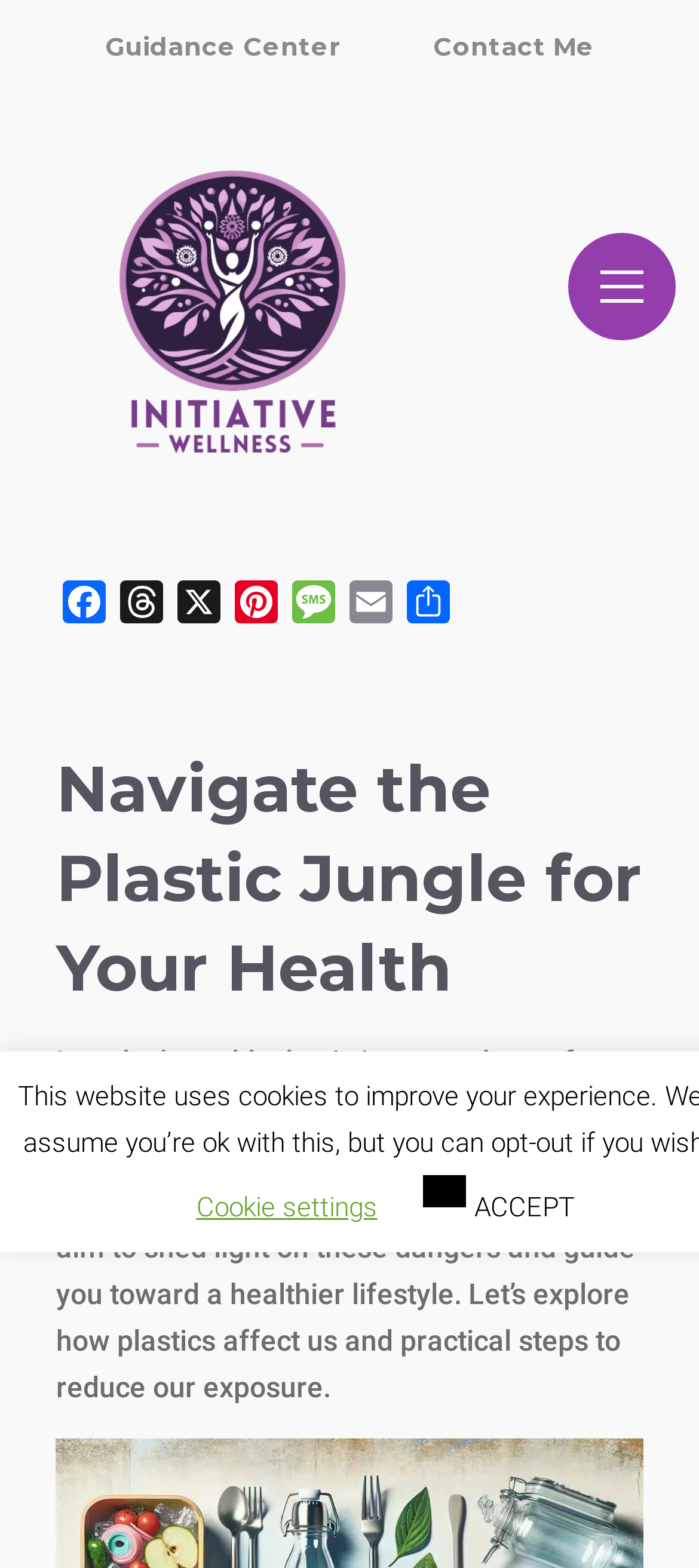What is the purpose of the 'Cookie settings' button?
Based on the screenshot, give a detailed explanation to answer the question.

The 'Cookie settings' button is likely used to manage cookie preferences, allowing users to control how cookies are used on the webpage, which is a common practice for websites to comply with privacy regulations.